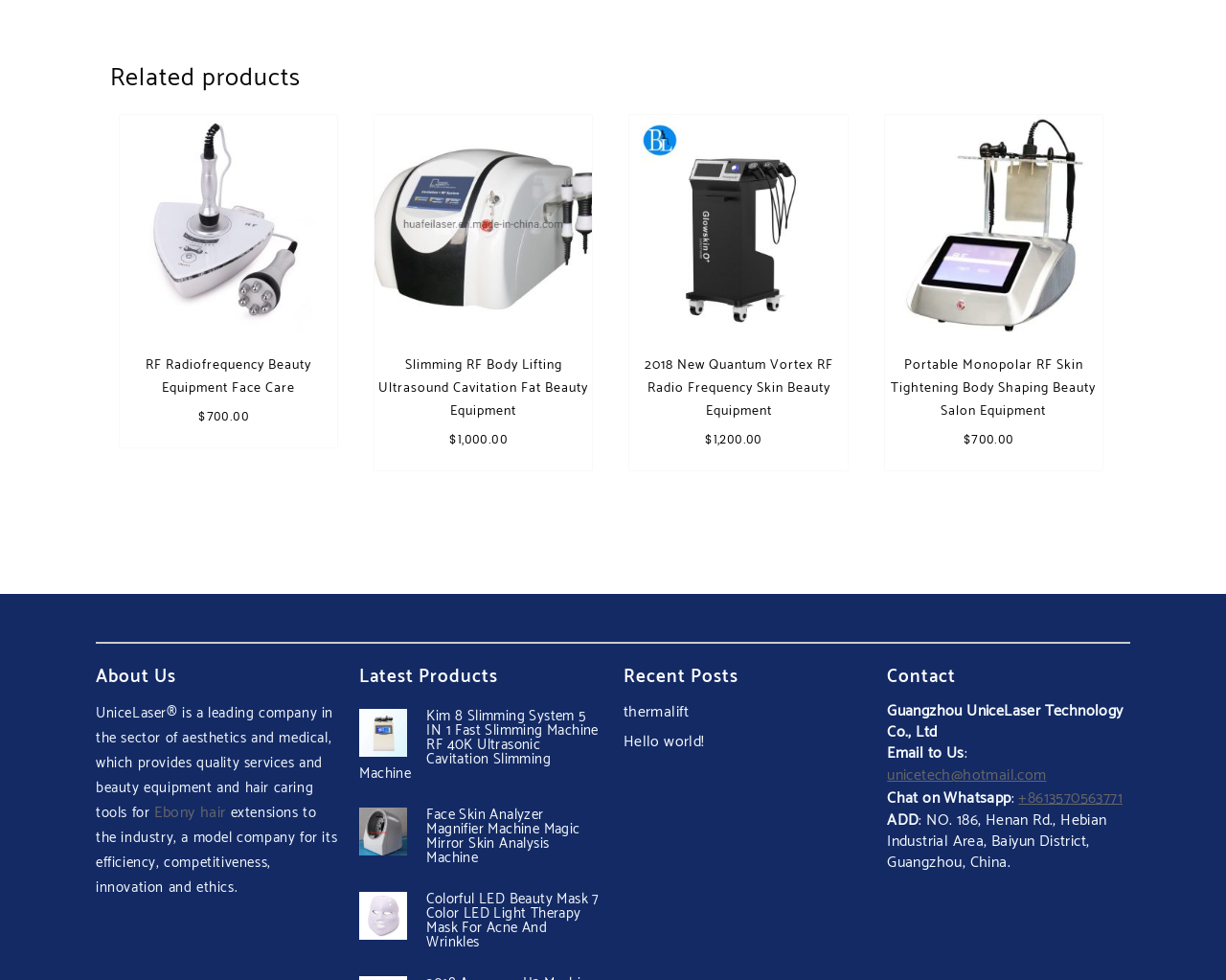Respond to the question below with a single word or phrase: What is the company name mentioned in the About Us section?

UniceLaser